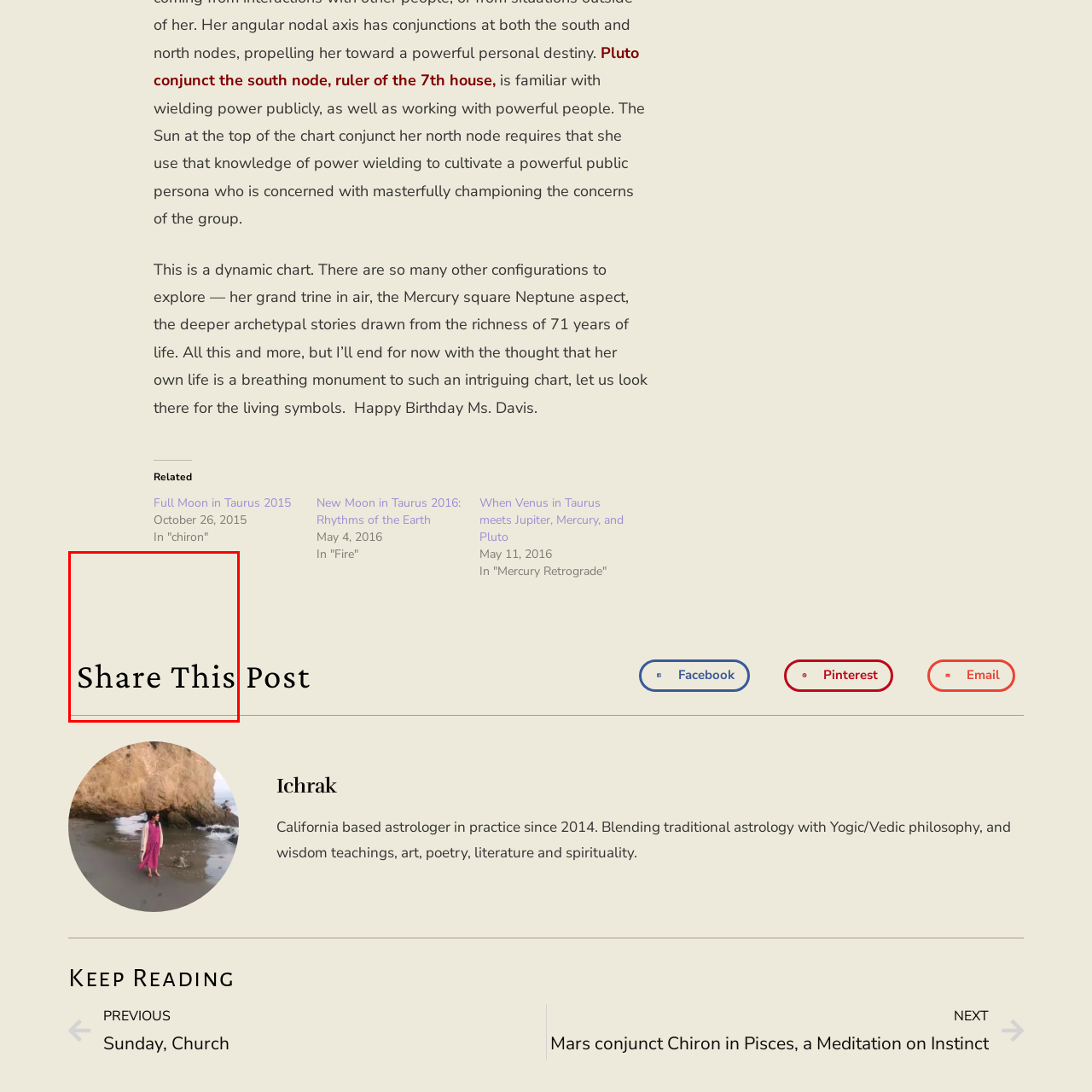Concentrate on the image section marked by the red rectangle and answer the following question comprehensively, using details from the image: What type of content is being shared?

Given the context of the surrounding content, which discusses astrology and personal insights, sharing this post would enable the dissemination of knowledge and experiences related to these themes, fostering a greater sense of community and interaction among readers interested in astrology and related subjects.